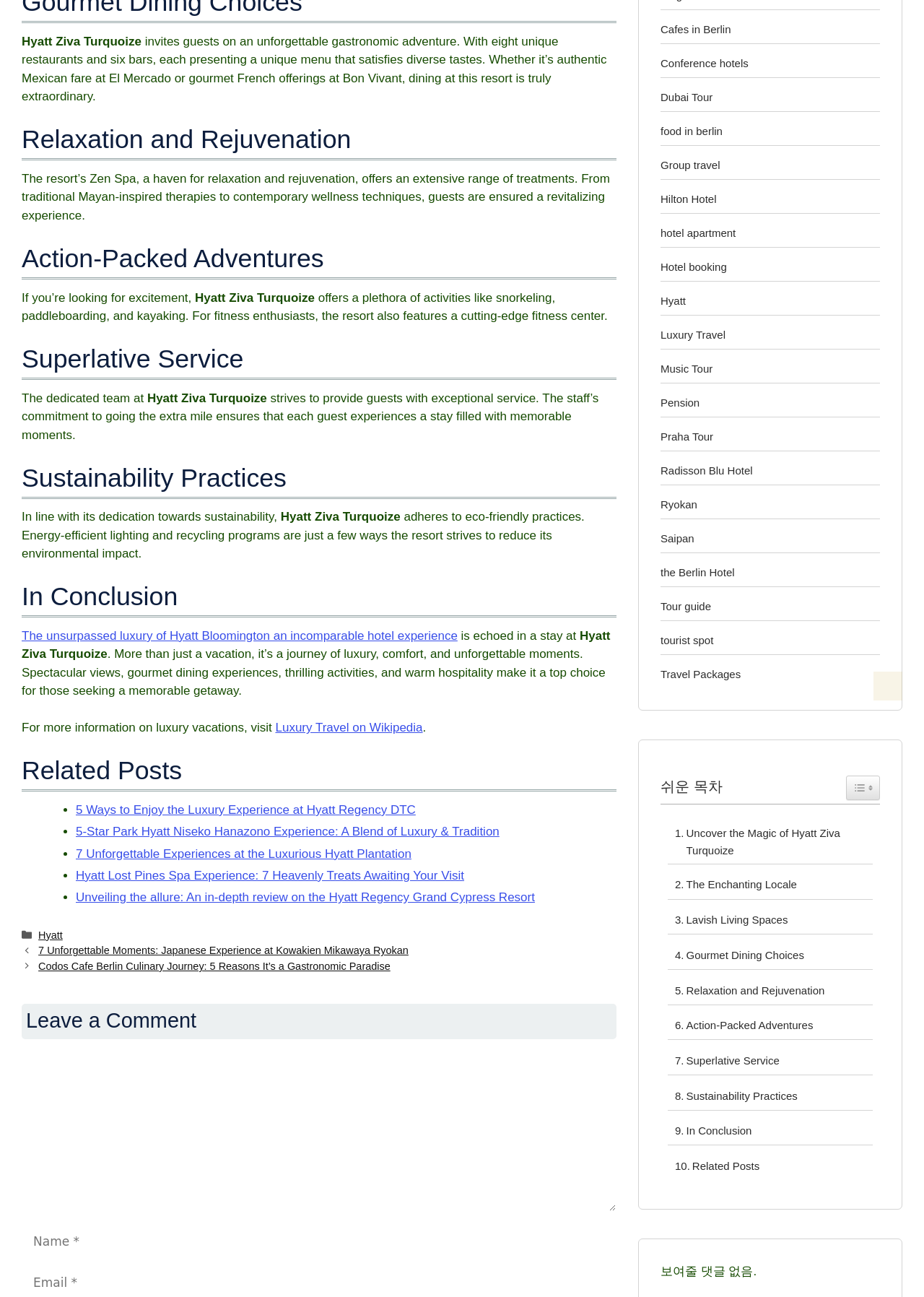What type of activities are mentioned in the webpage?
Please provide a single word or phrase answer based on the image.

snorkeling, paddleboarding, kayaking